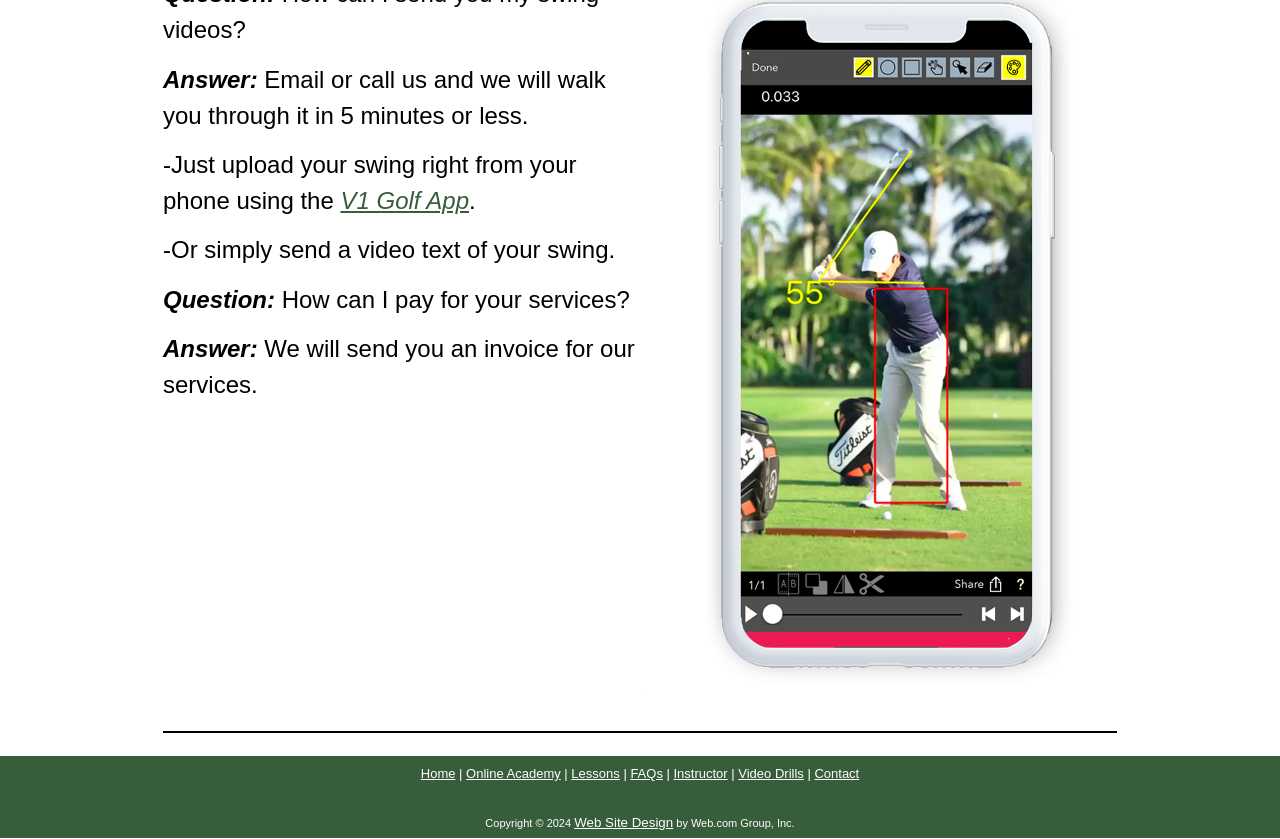Provide the bounding box coordinates of the UI element this sentence describes: "Video Drills".

[0.577, 0.913, 0.628, 0.931]